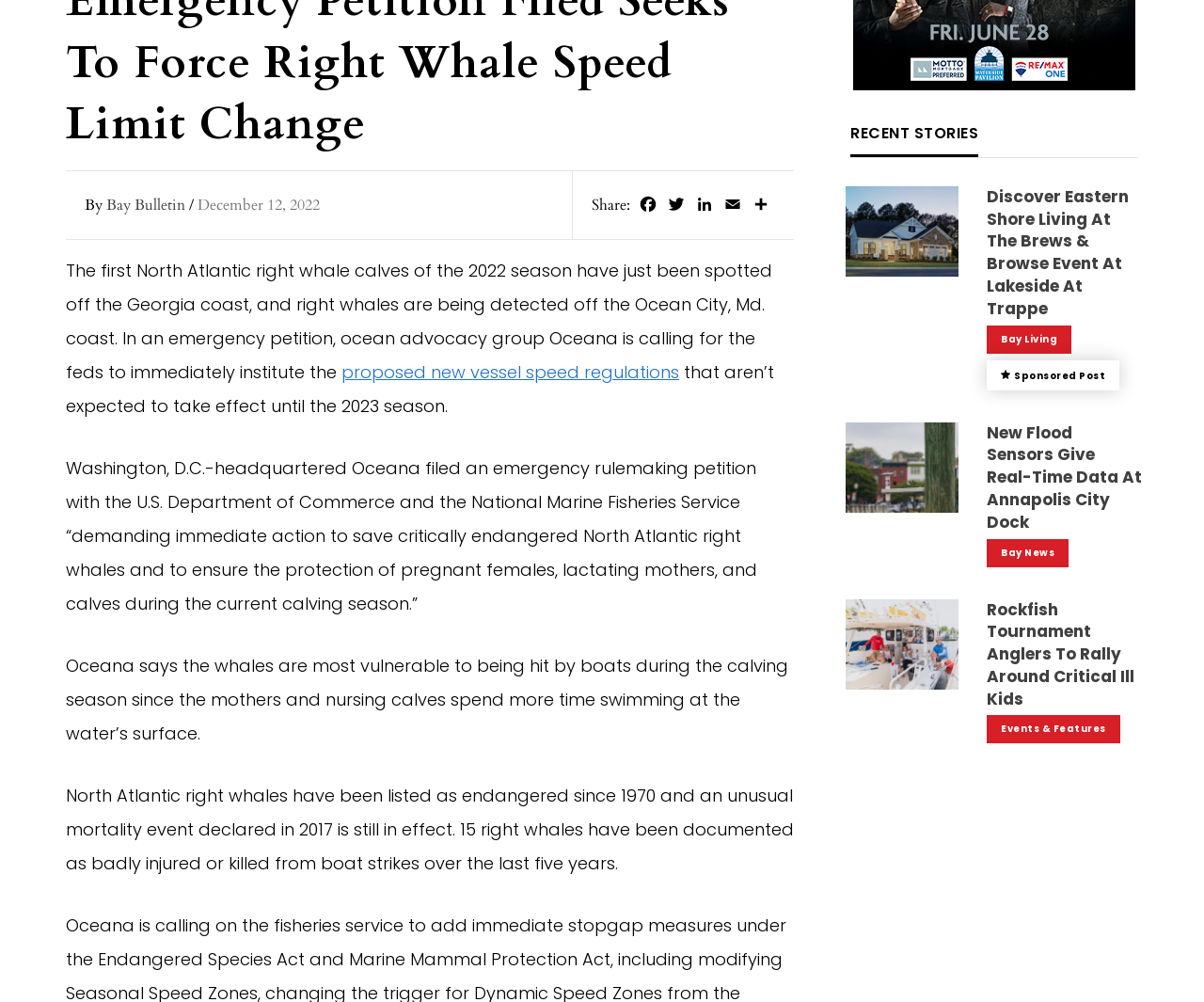Identify the bounding box coordinates of the specific part of the webpage to click to complete this instruction: "Share on Facebook".

[0.527, 0.193, 0.55, 0.219]